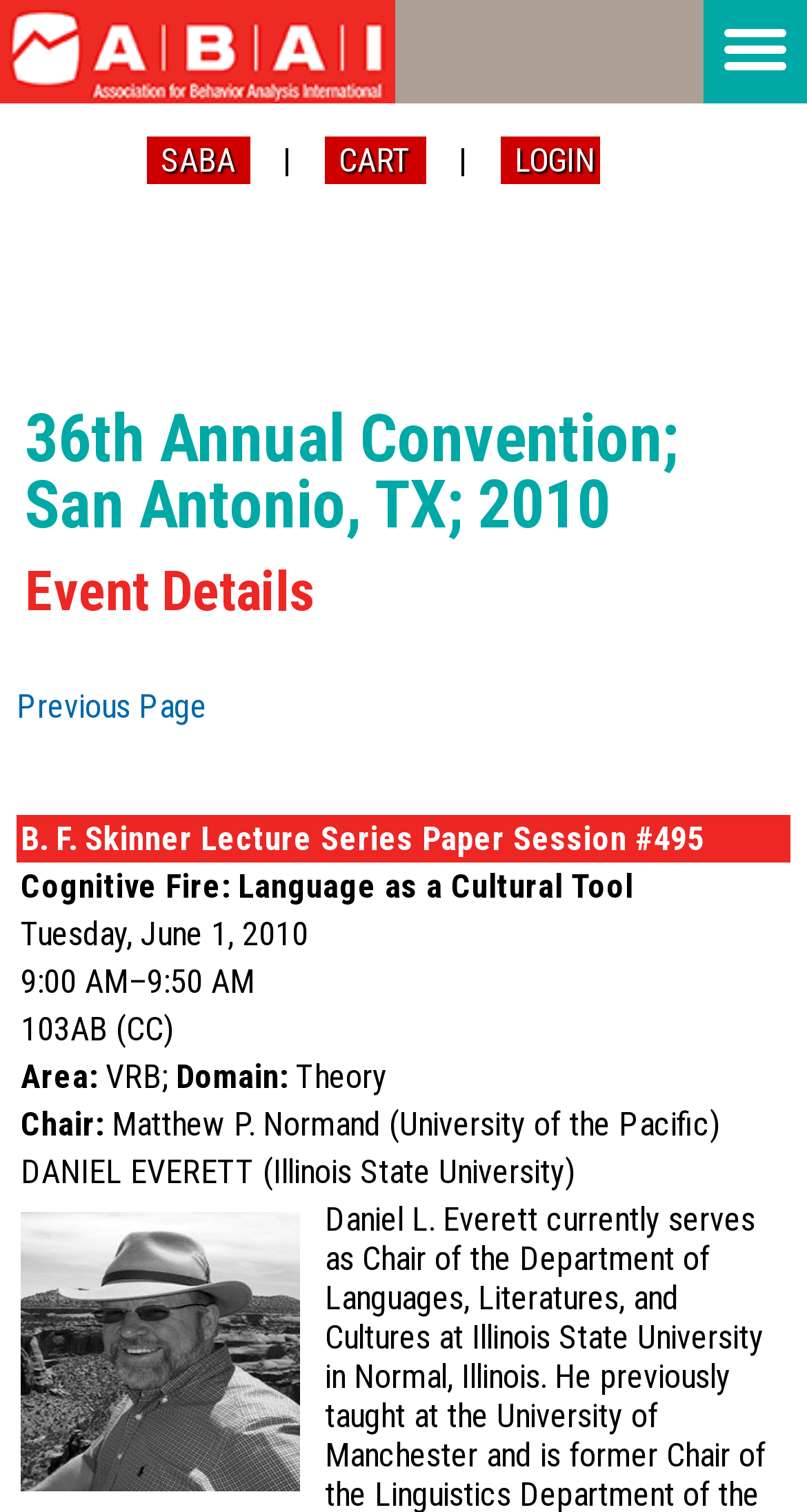What is the date of the event? From the image, respond with a single word or brief phrase.

Tuesday, June 1, 2010